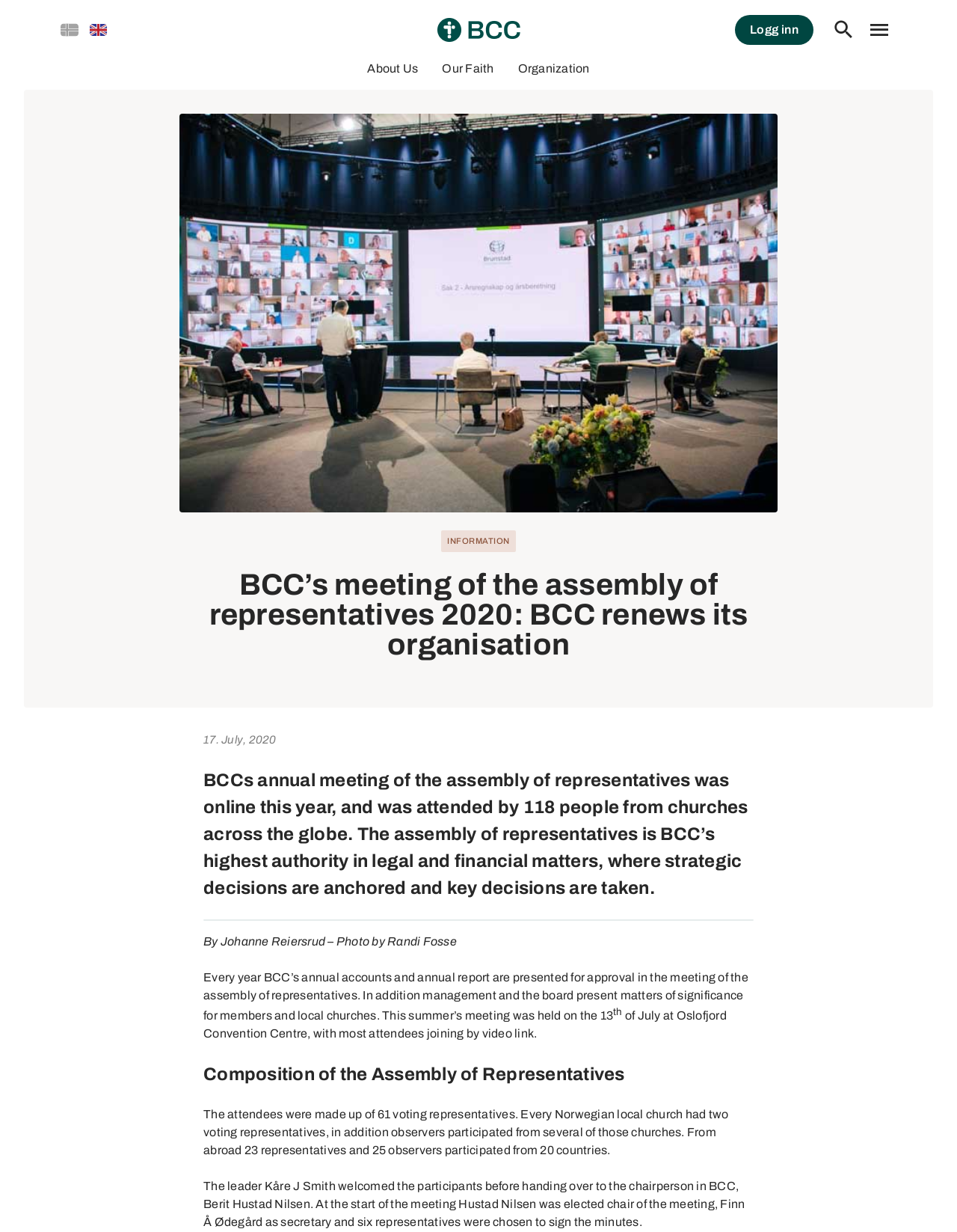Find the bounding box coordinates for the HTML element specified by: "alt="Norwegian Bokmål"".

[0.063, 0.014, 0.088, 0.035]